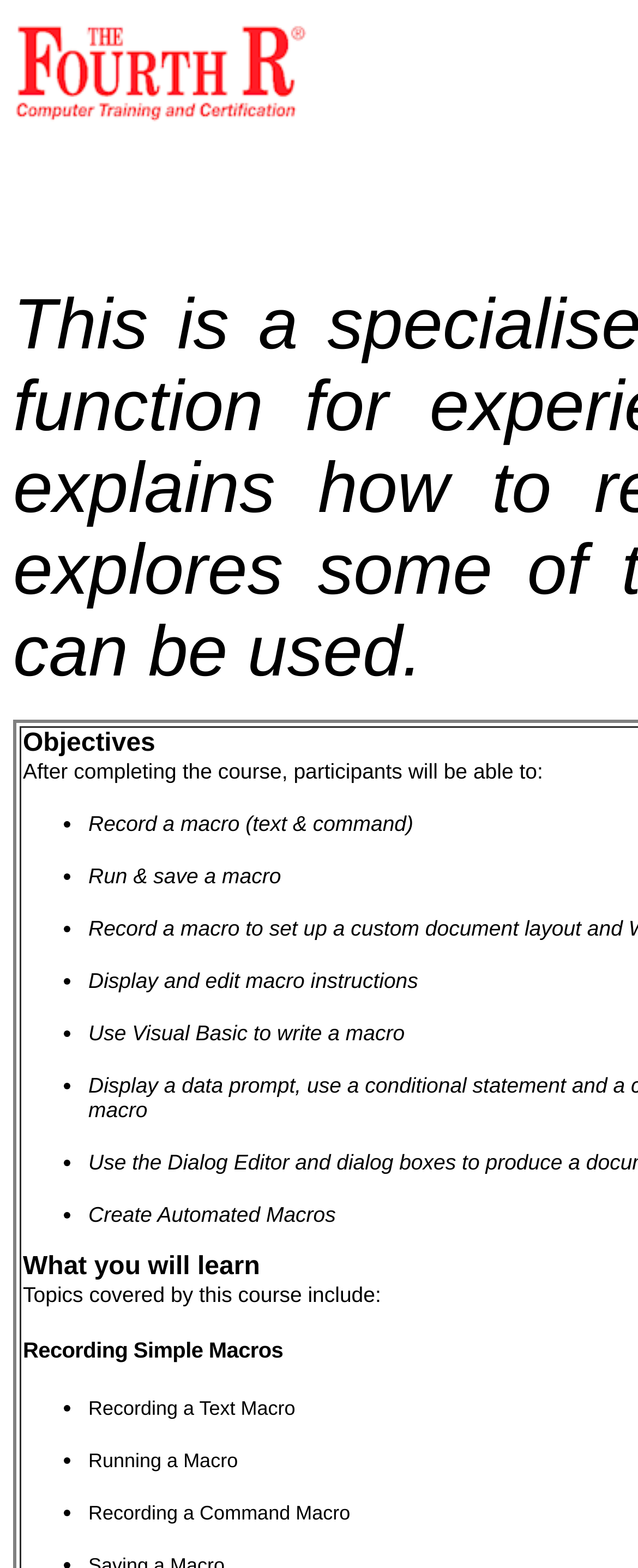From the details in the image, provide a thorough response to the question: How many static text elements are there?

I counted the static text elements on the webpage, and there are 9 of them, each containing a piece of text such as 'What you will learn', 'Run & save a macro', and more. These elements are scattered throughout the webpage.